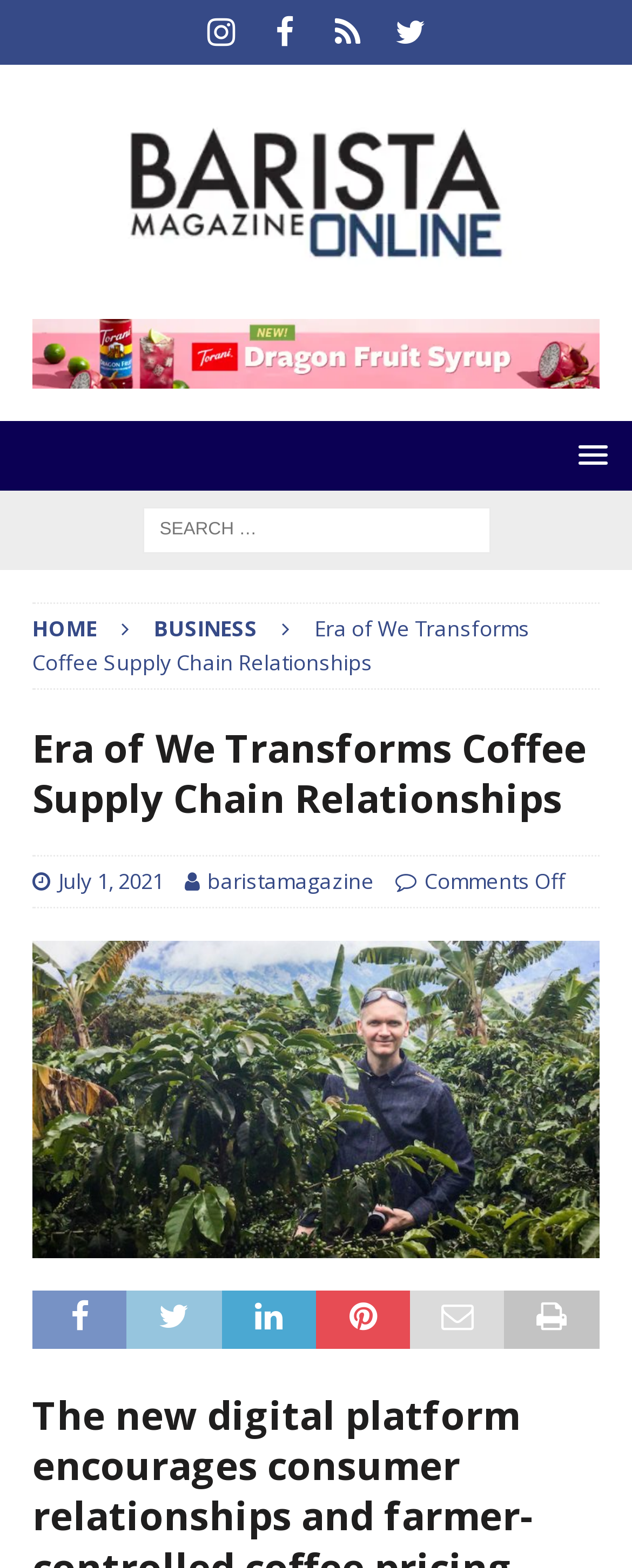Identify the bounding box coordinates of the element that should be clicked to fulfill this task: "View Torani Dragon Fruit Syrup banner ad". The coordinates should be provided as four float numbers between 0 and 1, i.e., [left, top, right, bottom].

[0.051, 0.226, 0.949, 0.245]